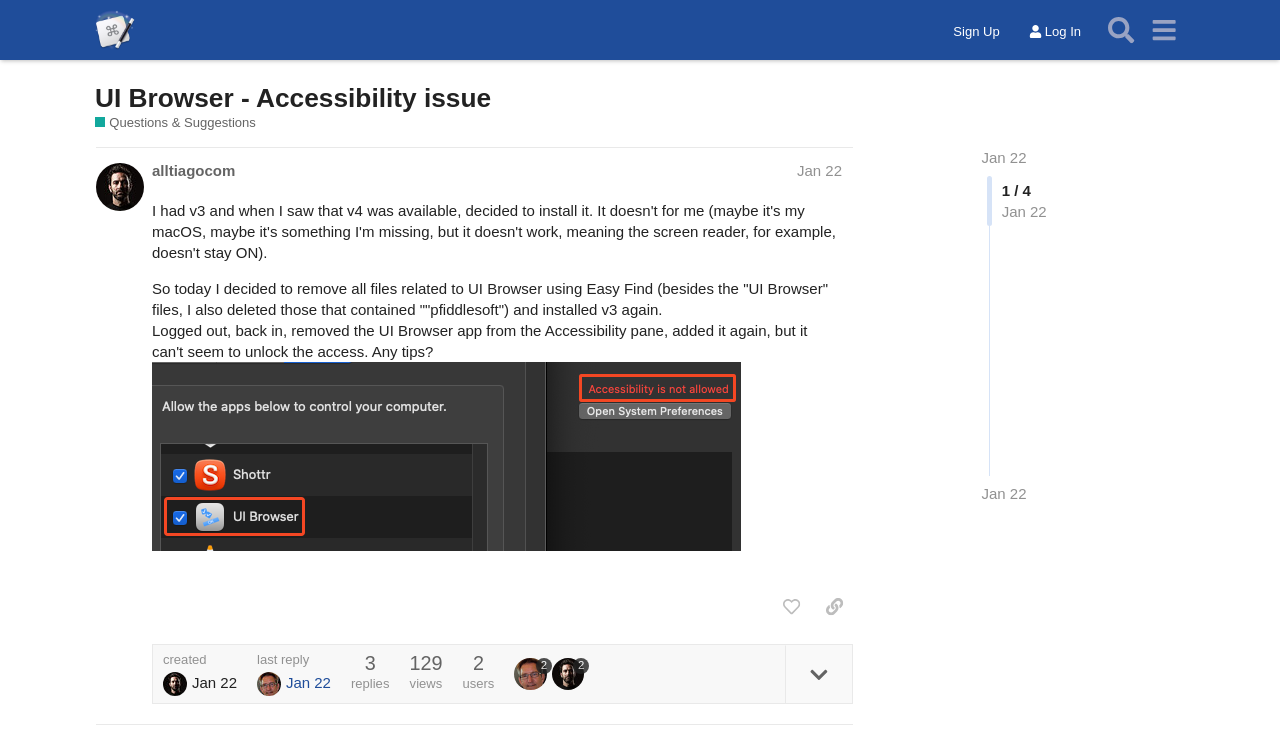Provide a comprehensive caption for the webpage.

This webpage appears to be a discussion forum, specifically a topic page on Keyboard Maestro Discourse. At the top, there is a header section with a logo image and a link to "Keyboard Maestro Discourse" on the left, and three buttons on the right: "Sign Up", "Log In", and "Search". Below the header, there is a heading that reads "UI Browser - Accessibility issue" with a link to the topic title.

The main content area is divided into sections. On the left, there is a category link "Questions & Suggestions" with a brief description. On the right, there are links to the topic's creation date and a pagination indicator showing "1 / 4". Below this, there is a post from a user "alltiagocom" dated January 22, with a heading that includes the user's name and the date. The post contains a block of text describing an issue with UI Browser, an image, and several buttons to interact with the post, such as "like this post" and "copy a link to this post to clipboard".

At the bottom of the post, there are additional details, including the post's creation time, a link to the last reply, and statistics on replies, views, and users. There are also two user profiles, "Gerrit" and "alltiagocom", with their respective images and a count of their posts.